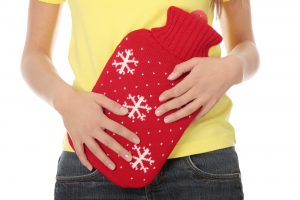Use one word or a short phrase to answer the question provided: 
What is the purpose of the hot water bottle?

pain relief